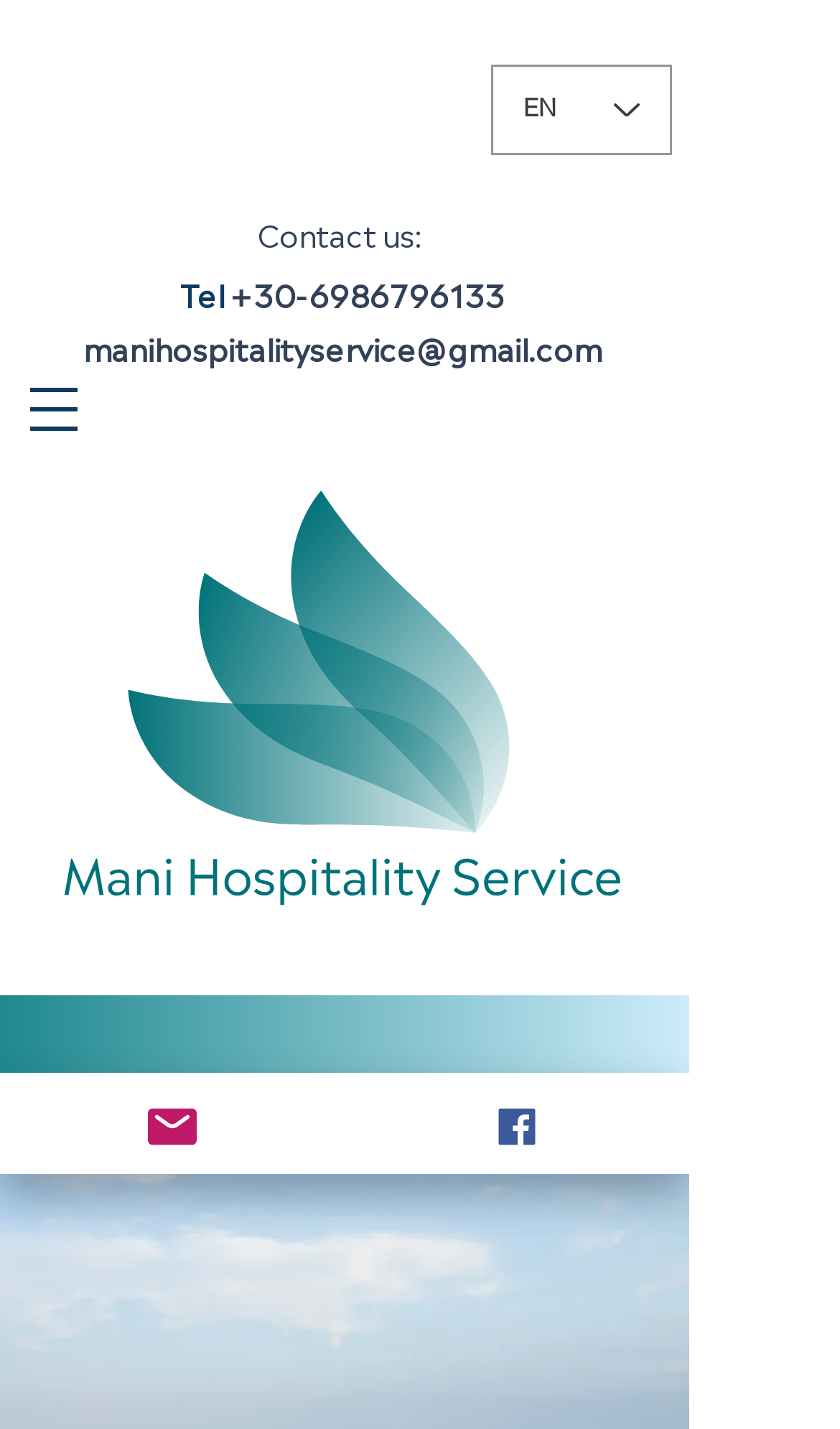Please provide a short answer using a single word or phrase for the question:
What is the language selected in the language selector?

English